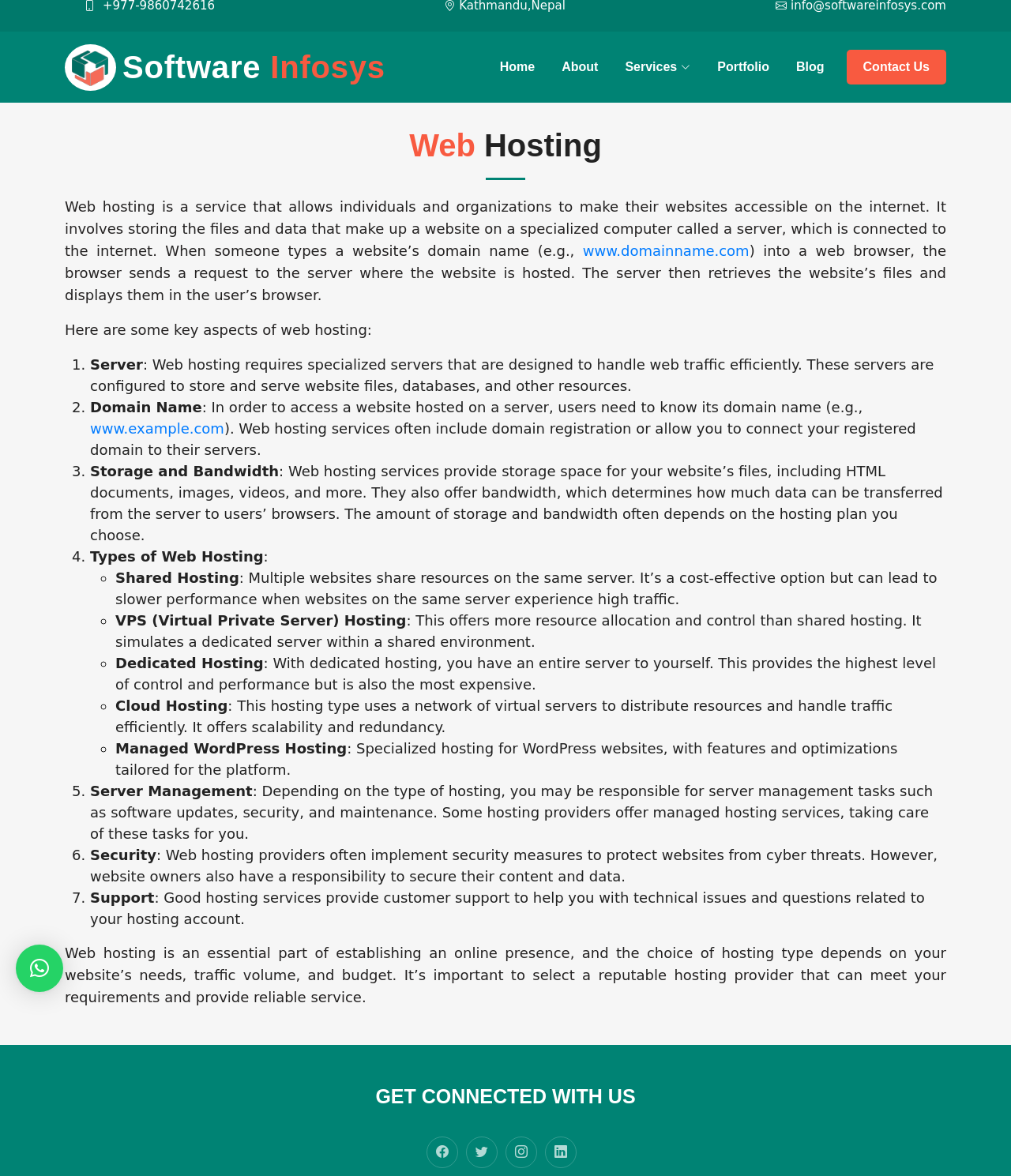Please identify the bounding box coordinates of the area I need to click to accomplish the following instruction: "Click on the 'Contact Us' link".

[0.851, 0.049, 0.922, 0.065]